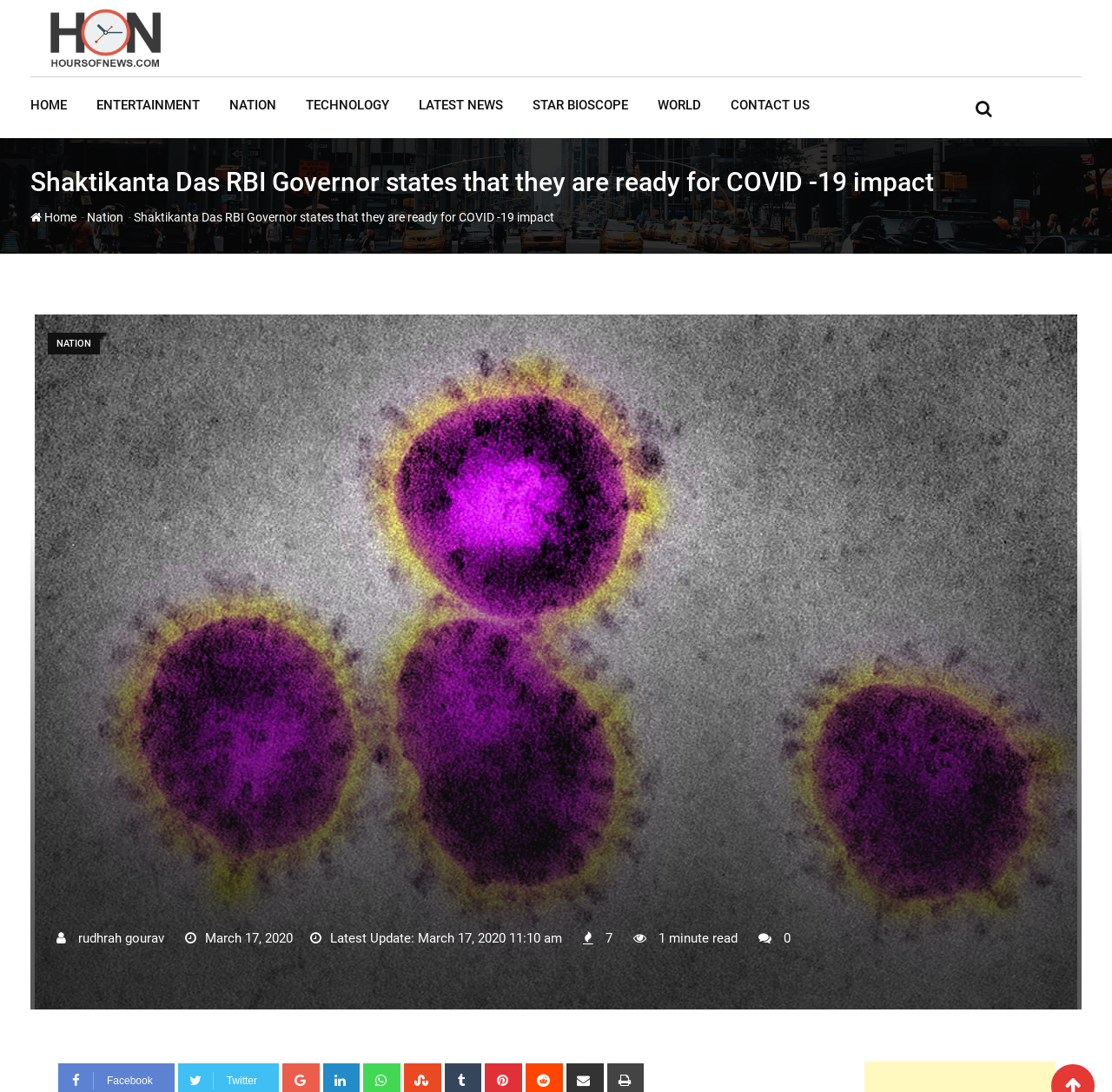What is the name of the RBI Governor?
Look at the image and respond with a single word or a short phrase.

Shaktikanta Das